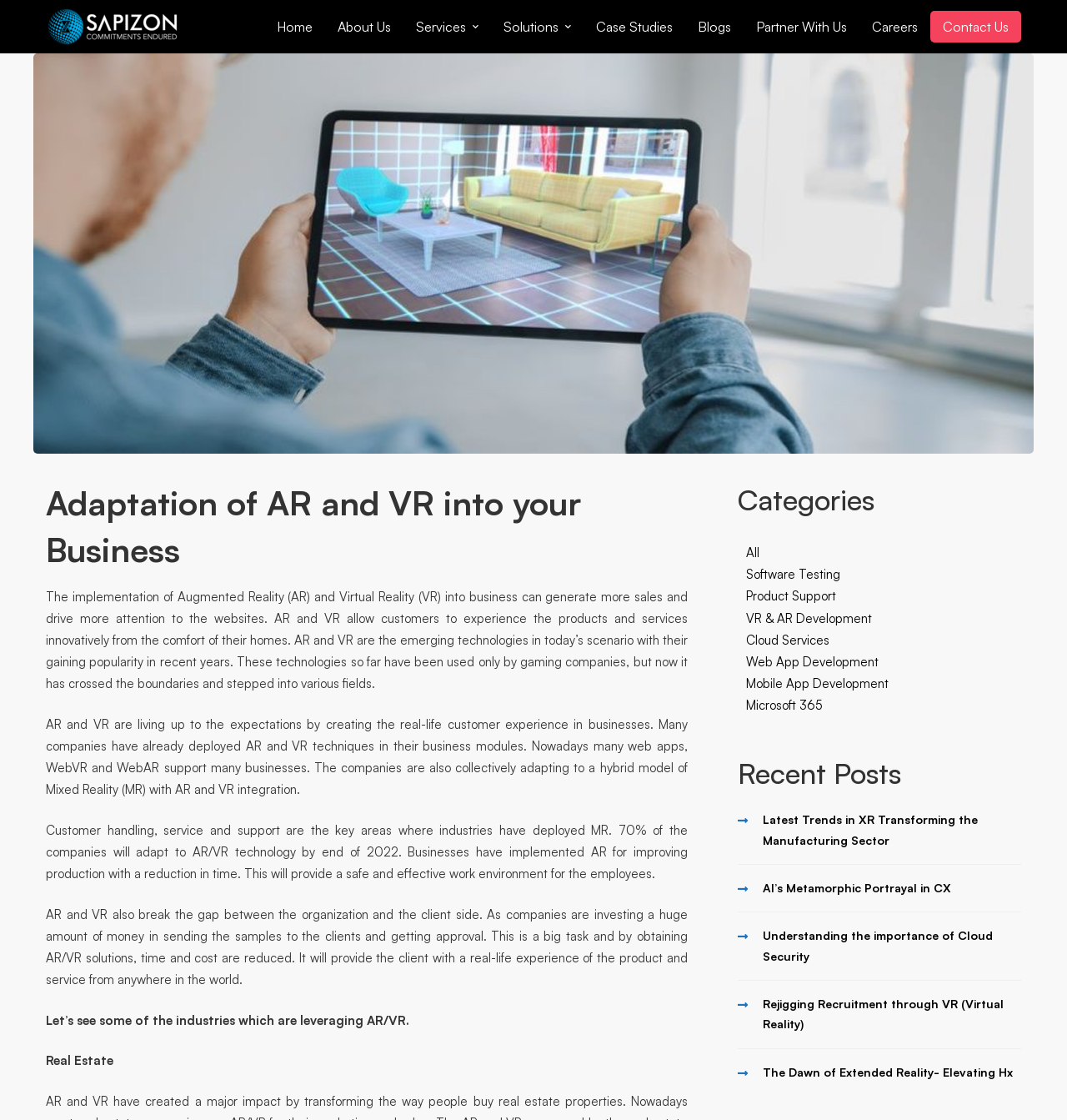What is the company name in the top-left corner?
Could you please answer the question thoroughly and with as much detail as possible?

By looking at the top-left corner of the webpage, I can see an image and a link with the text 'Sapizon Technologies', which suggests that it is the company name.